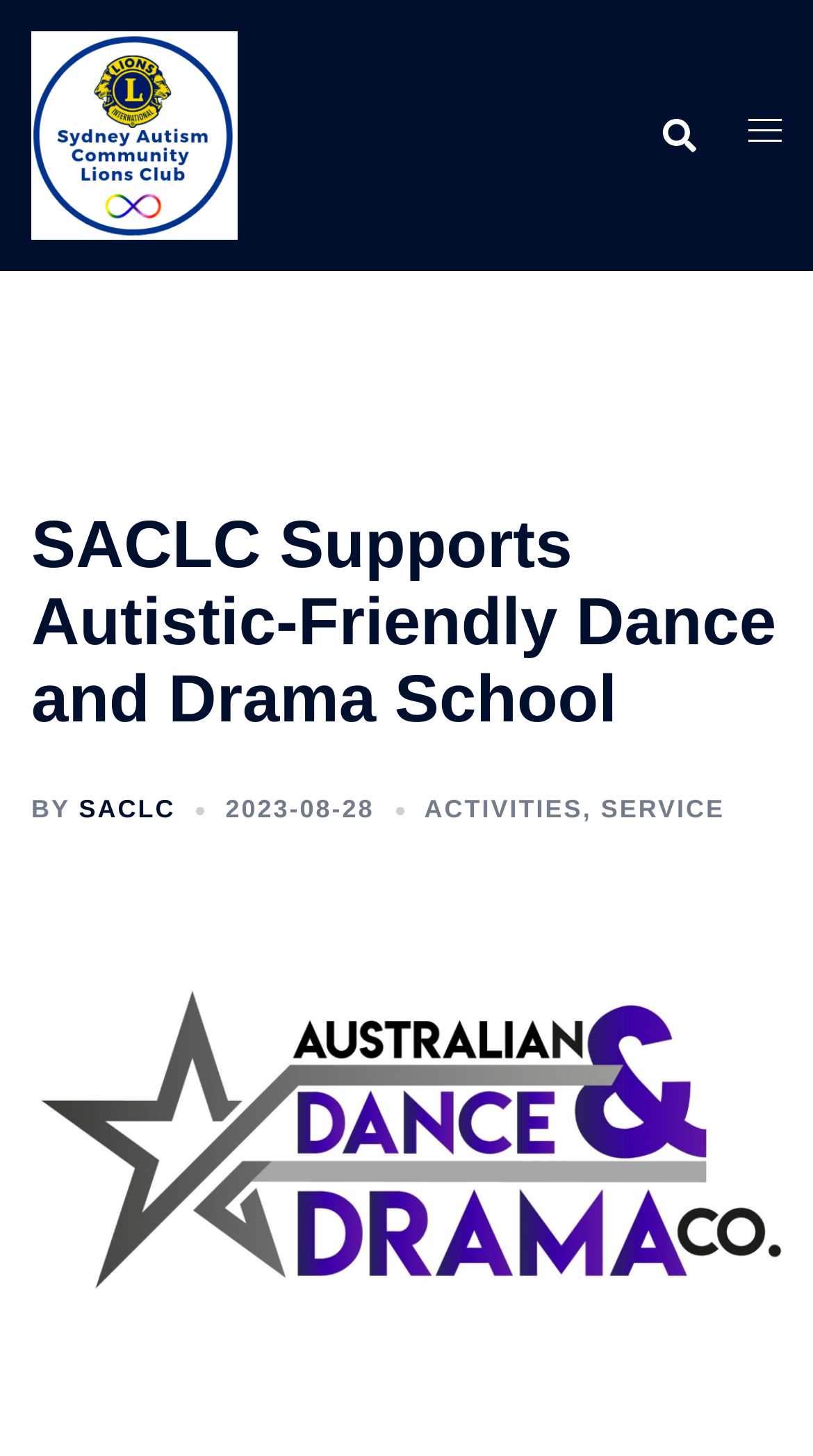How many links are there in the top navigation bar?
Please give a detailed answer to the question using the information shown in the image.

I counted the number of link elements at the top of the webpage, which are located horizontally next to each other, and found that there are three links.